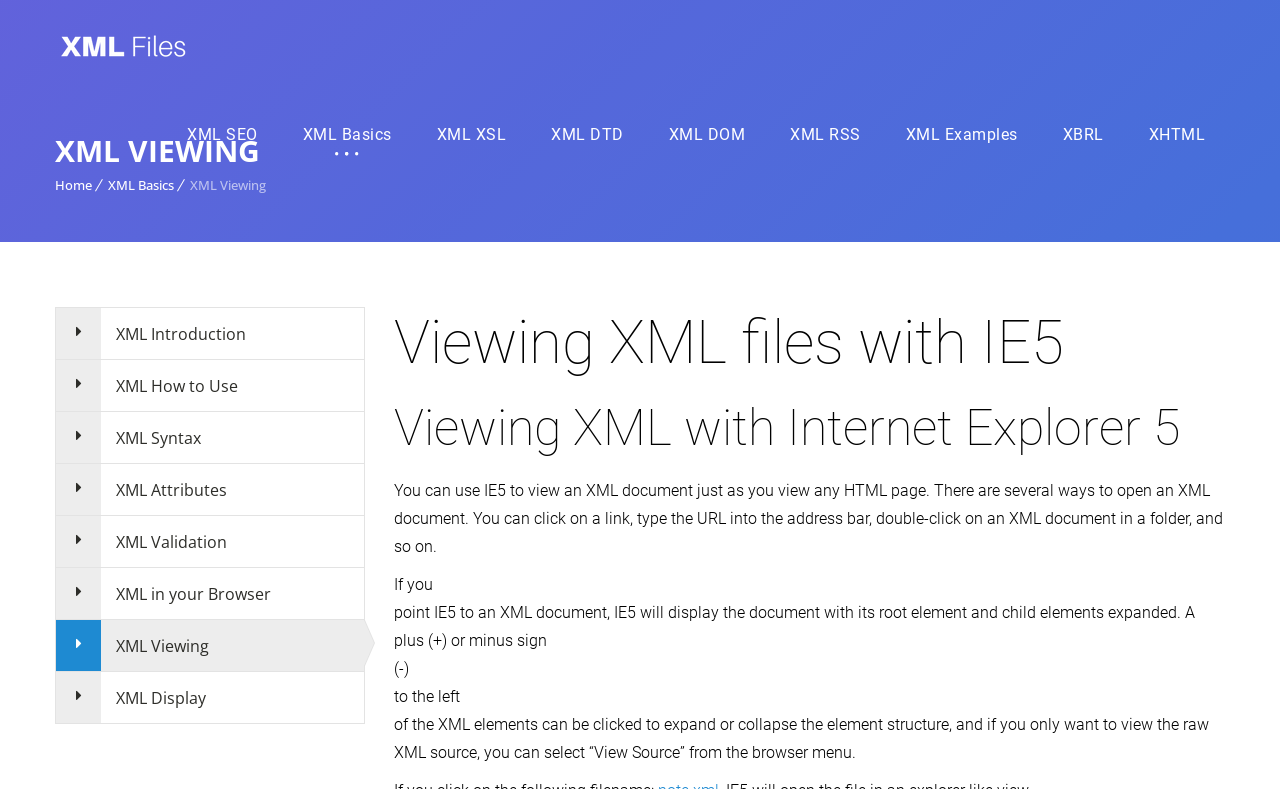Determine the bounding box coordinates of the clickable element to achieve the following action: 'Read about Viewing XML files with IE5'. Provide the coordinates as four float values between 0 and 1, formatted as [left, top, right, bottom].

[0.308, 0.389, 0.957, 0.479]